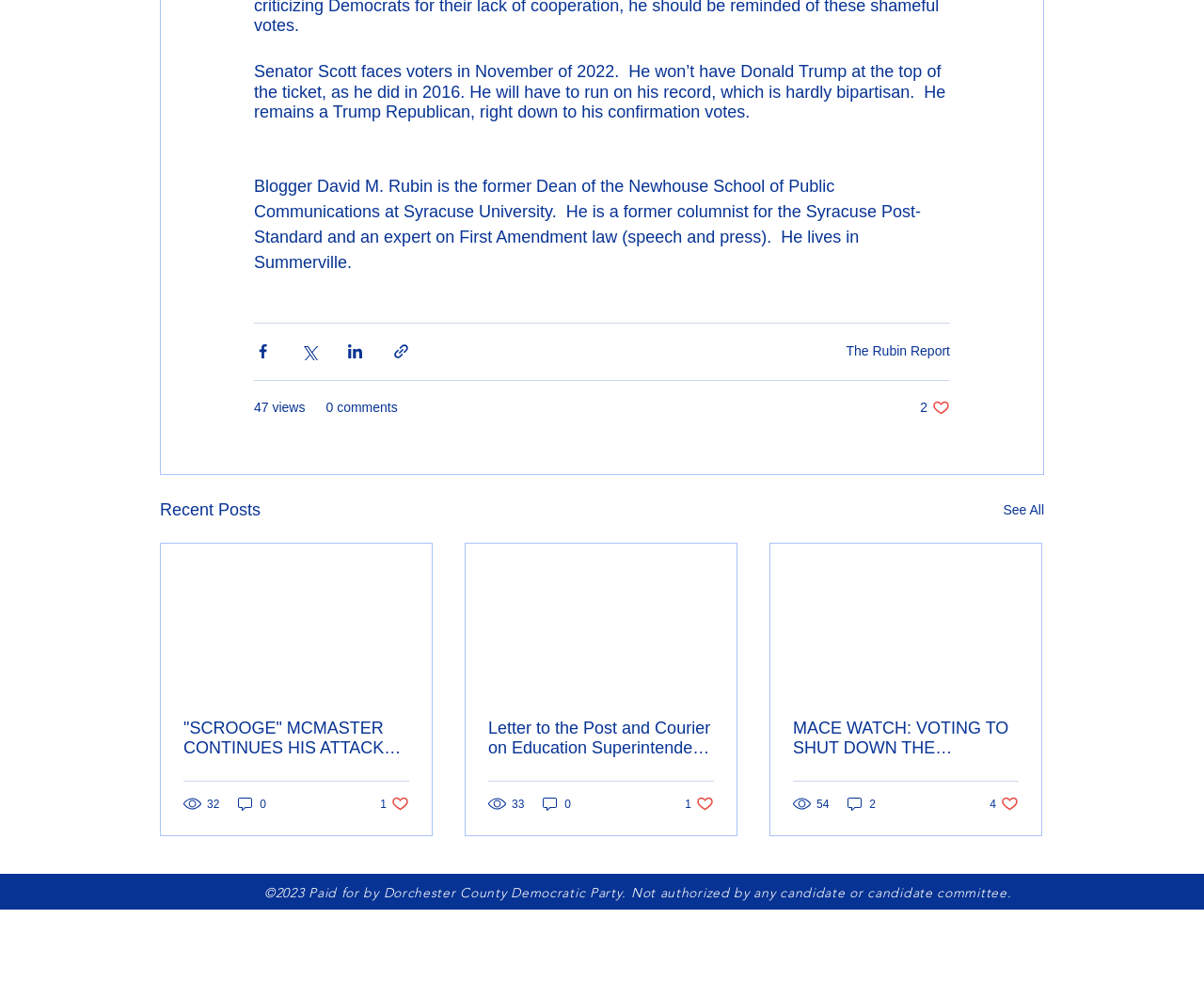Locate and provide the bounding box coordinates for the HTML element that matches this description: "See All".

[0.833, 0.505, 0.867, 0.533]